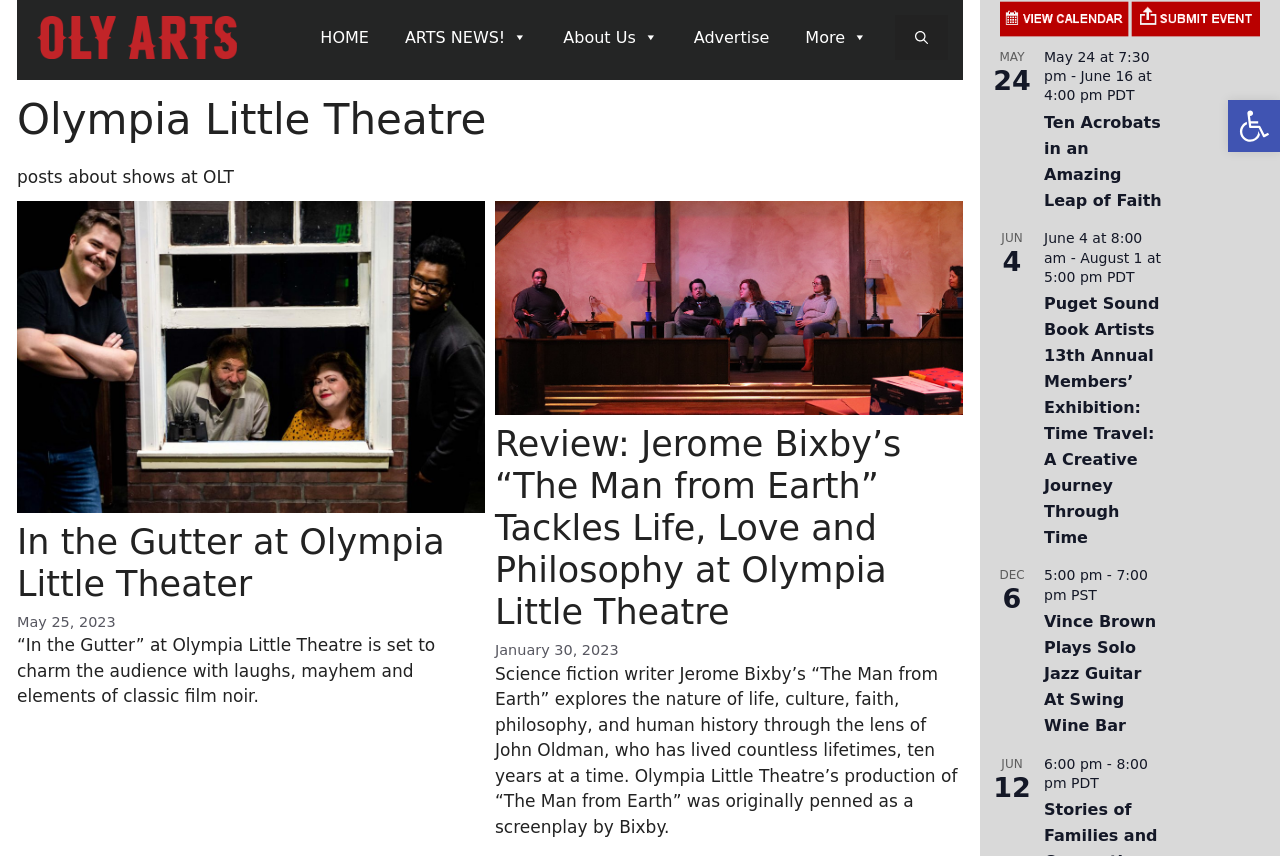Locate and generate the text content of the webpage's heading.

Olympia Little Theatre